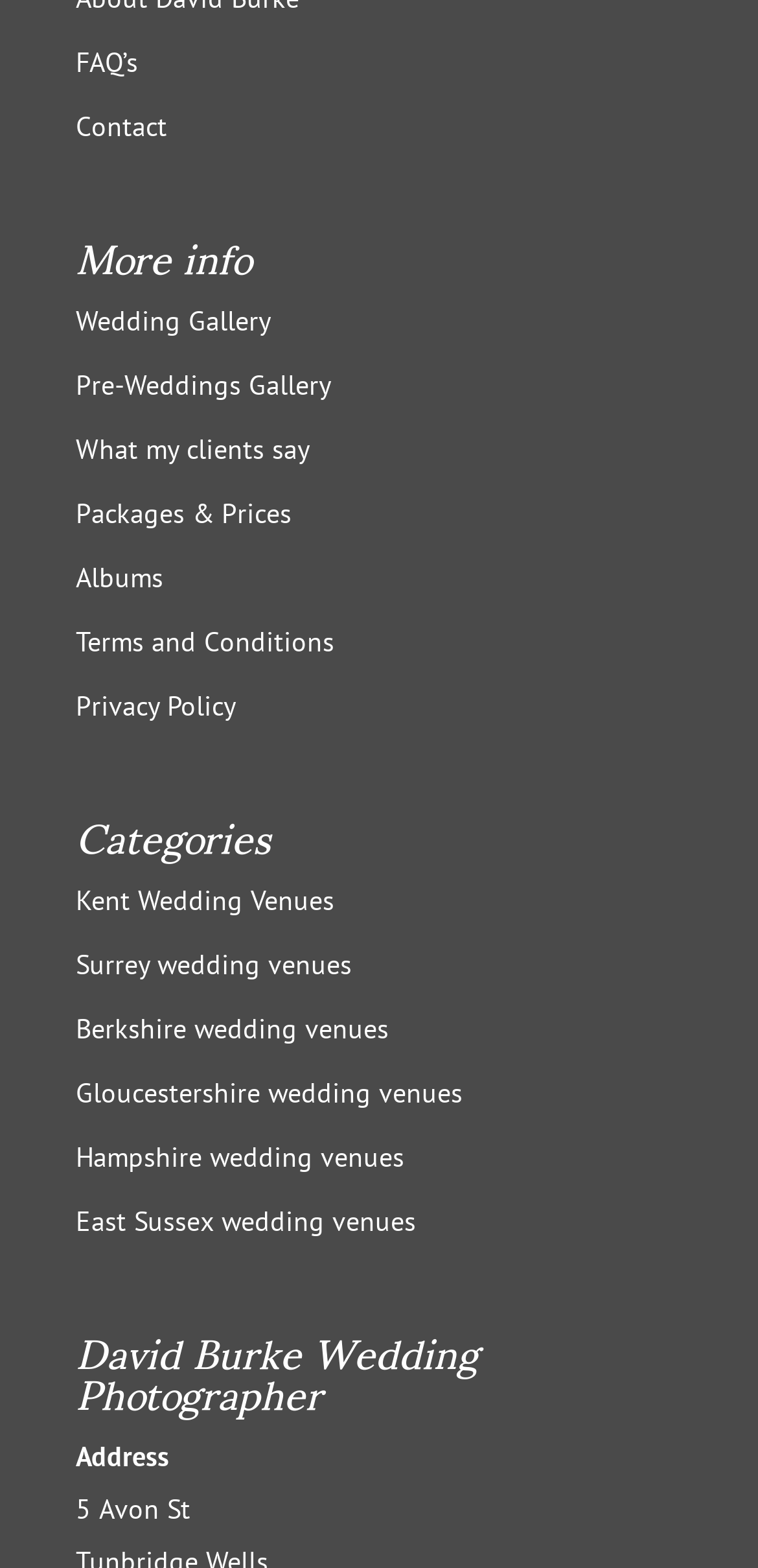Predict the bounding box coordinates of the area that should be clicked to accomplish the following instruction: "Check Packages & Prices". The bounding box coordinates should consist of four float numbers between 0 and 1, i.e., [left, top, right, bottom].

[0.1, 0.316, 0.385, 0.338]